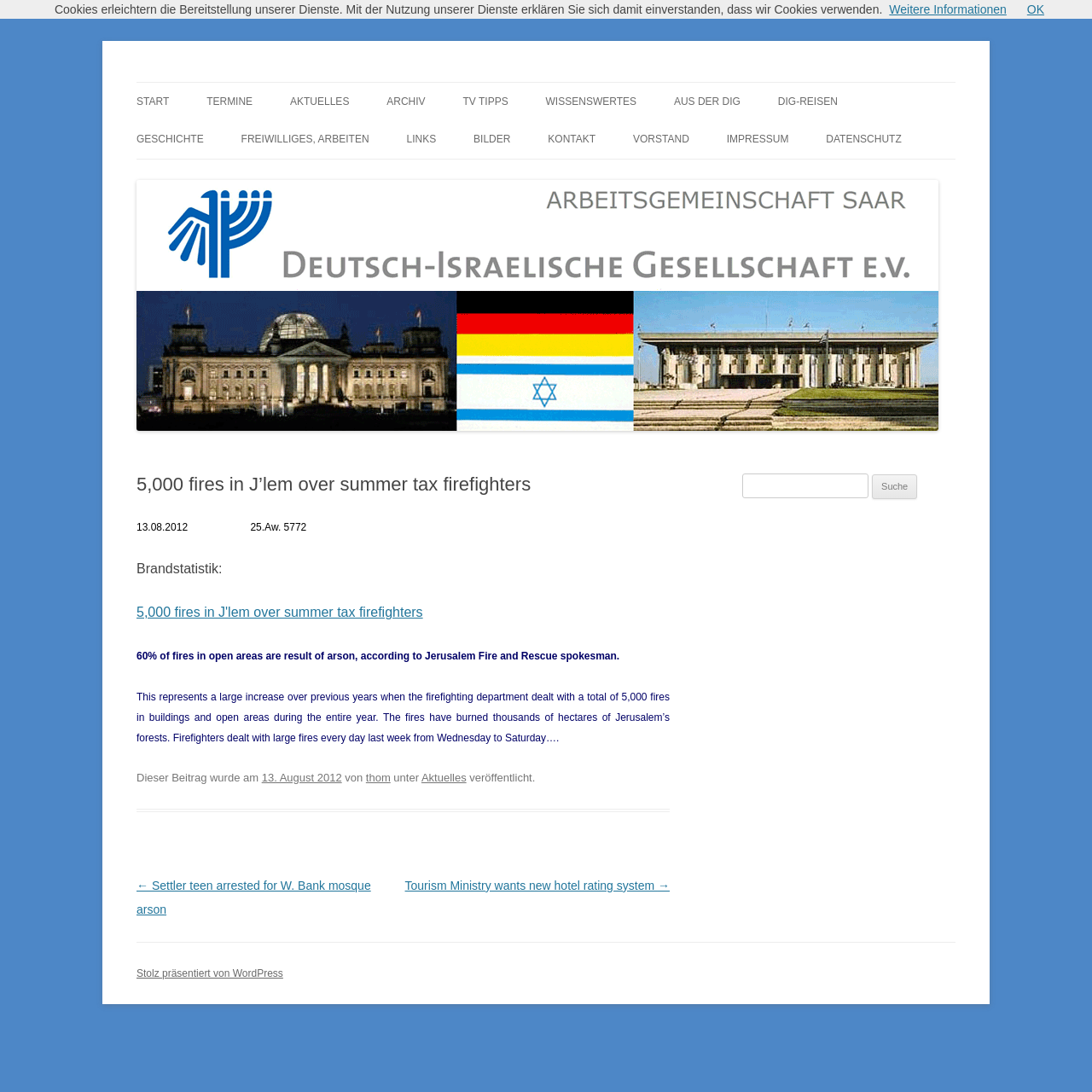How many fires did Jerusalem Fire and Rescue deal with?
Refer to the image and give a detailed response to the question.

I found the number of fires by reading the static text 'This represents a large increase over previous years when the firefighting department dealt with a total of 5,000 fires in buildings and open areas during the entire year.' which is located in the main article section.